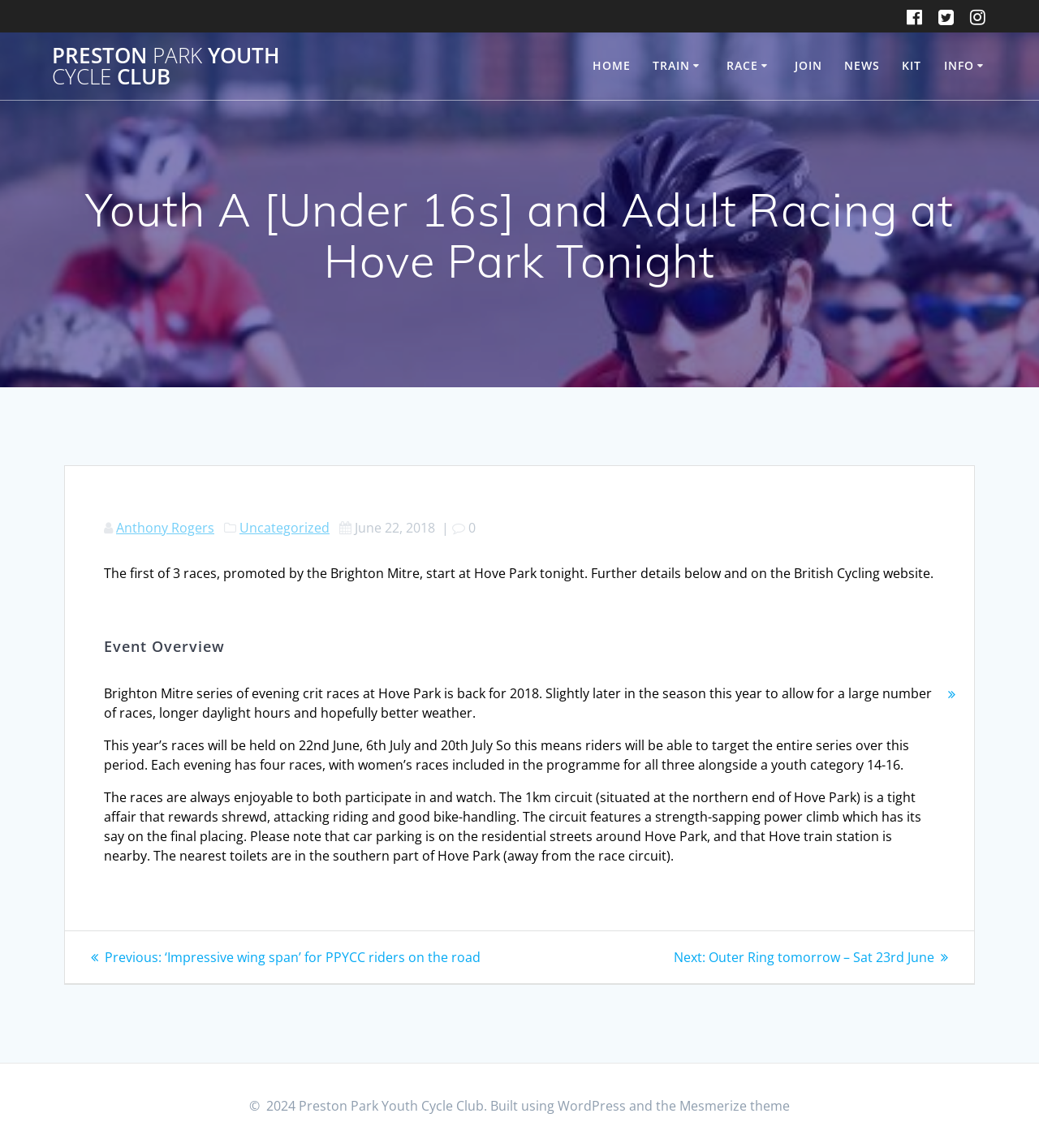Provide your answer in a single word or phrase: 
What is the event happening at Hove Park tonight?

Racing